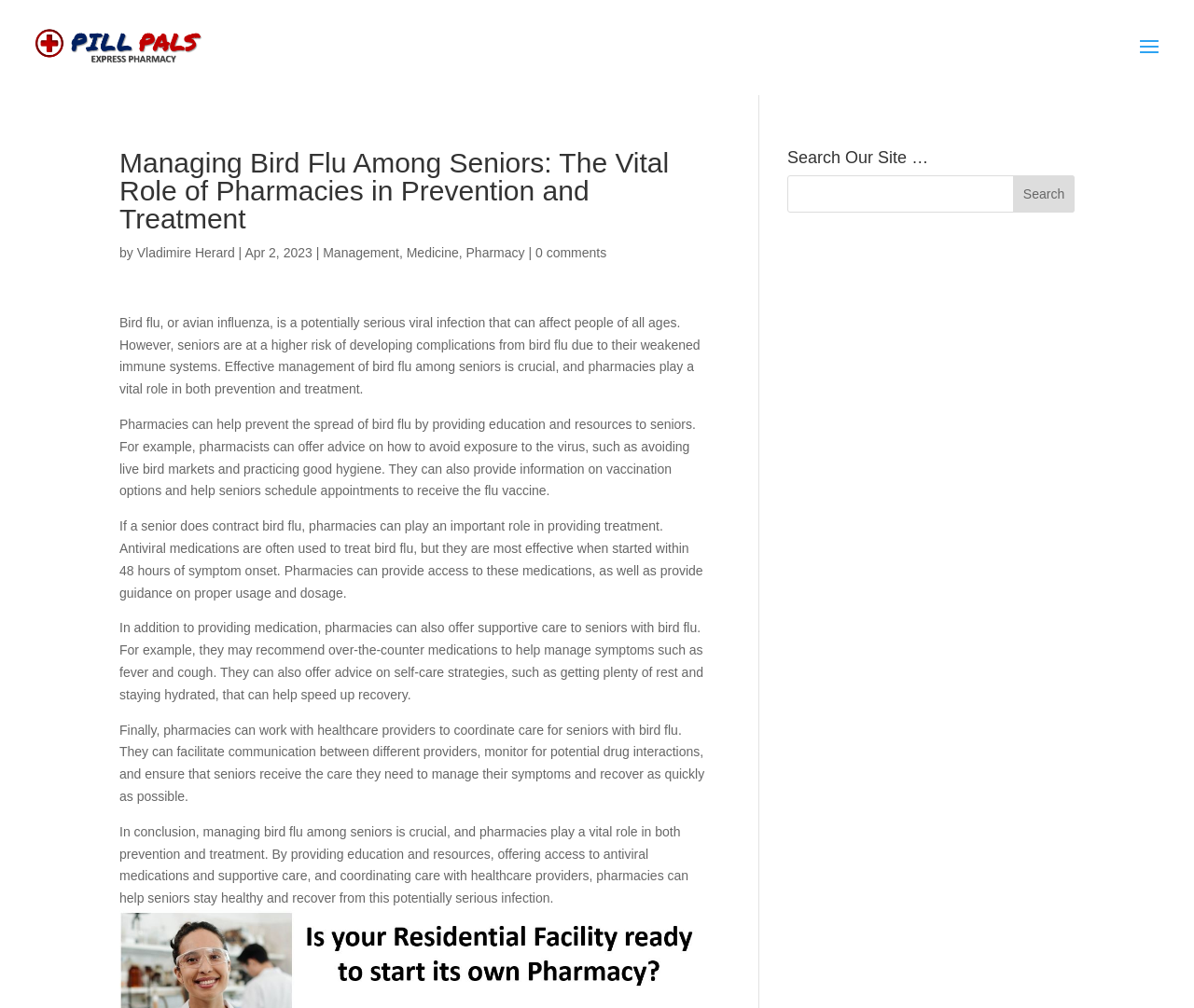Highlight the bounding box coordinates of the region I should click on to meet the following instruction: "Explore the Pharmacy link".

[0.39, 0.243, 0.439, 0.258]